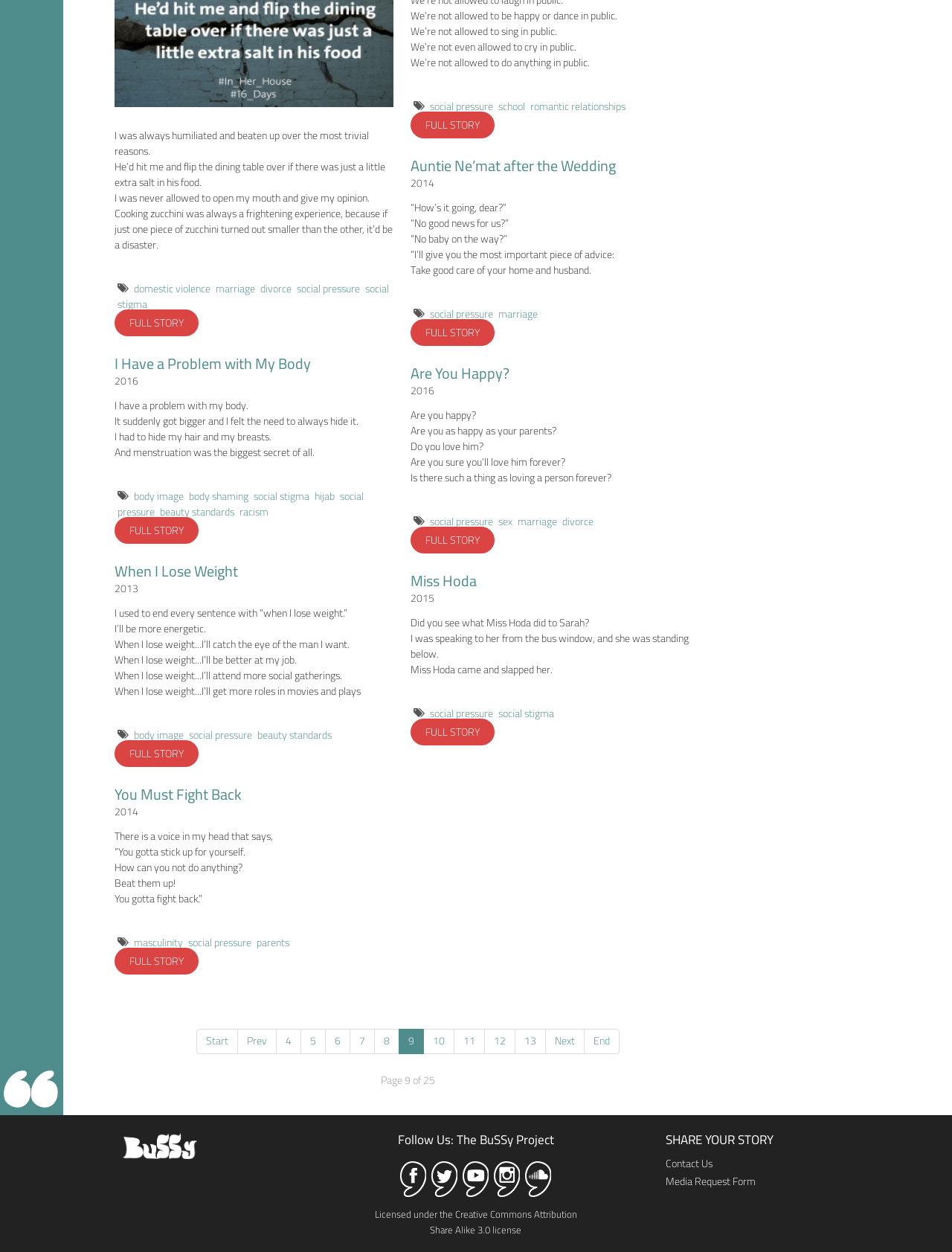Given the element description, predict the bounding box coordinates in the format (top-left x, top-left y, bottom-right x, bottom-right y), using floating point numbers between 0 and 1: body image

[0.141, 0.389, 0.193, 0.404]